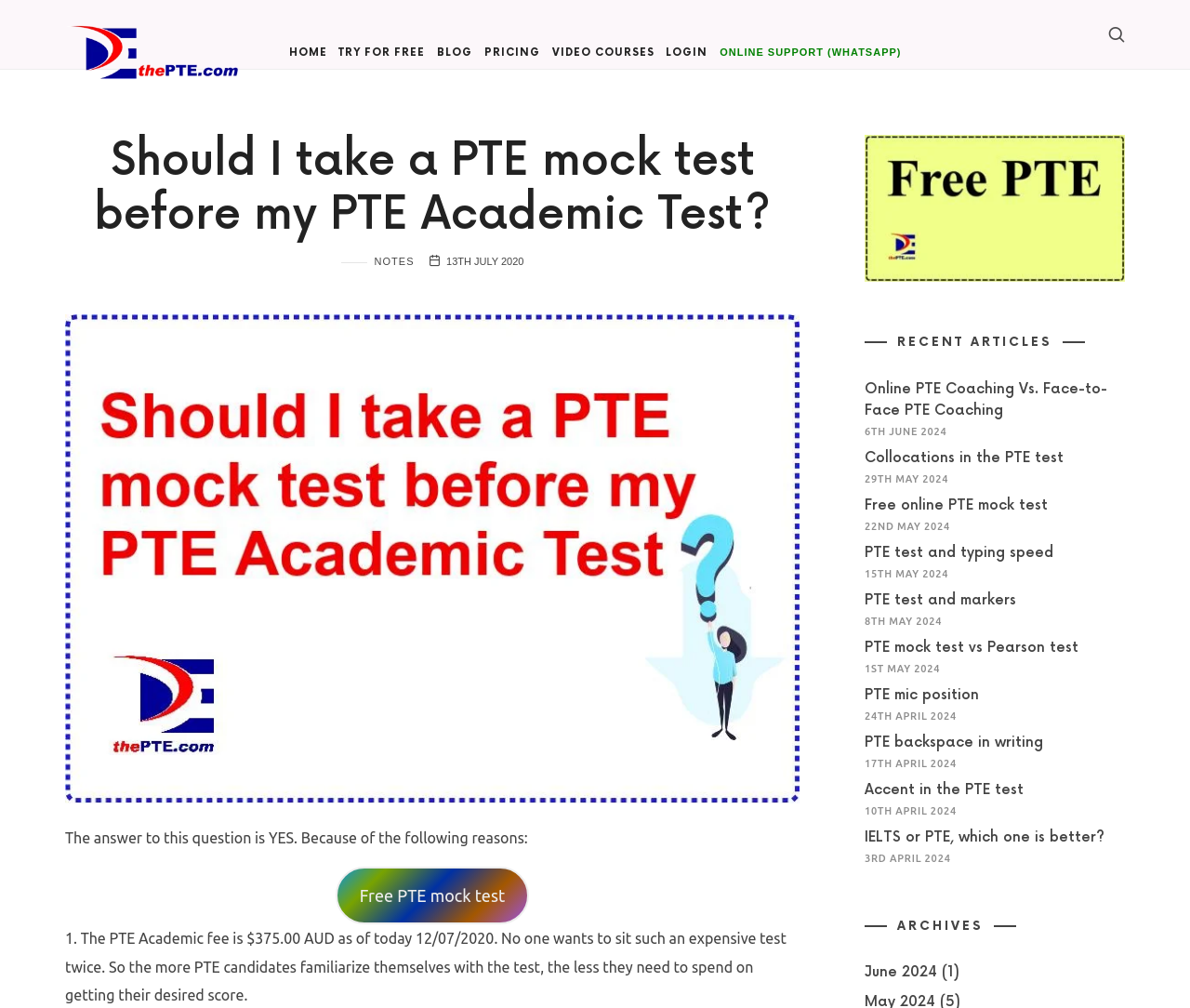Could you please study the image and provide a detailed answer to the question:
What is the name of the website?

The name of the website can be found in the top-left corner of the webpage, where the logo is located. The logo is an image with the text 'thePTE' written on it.